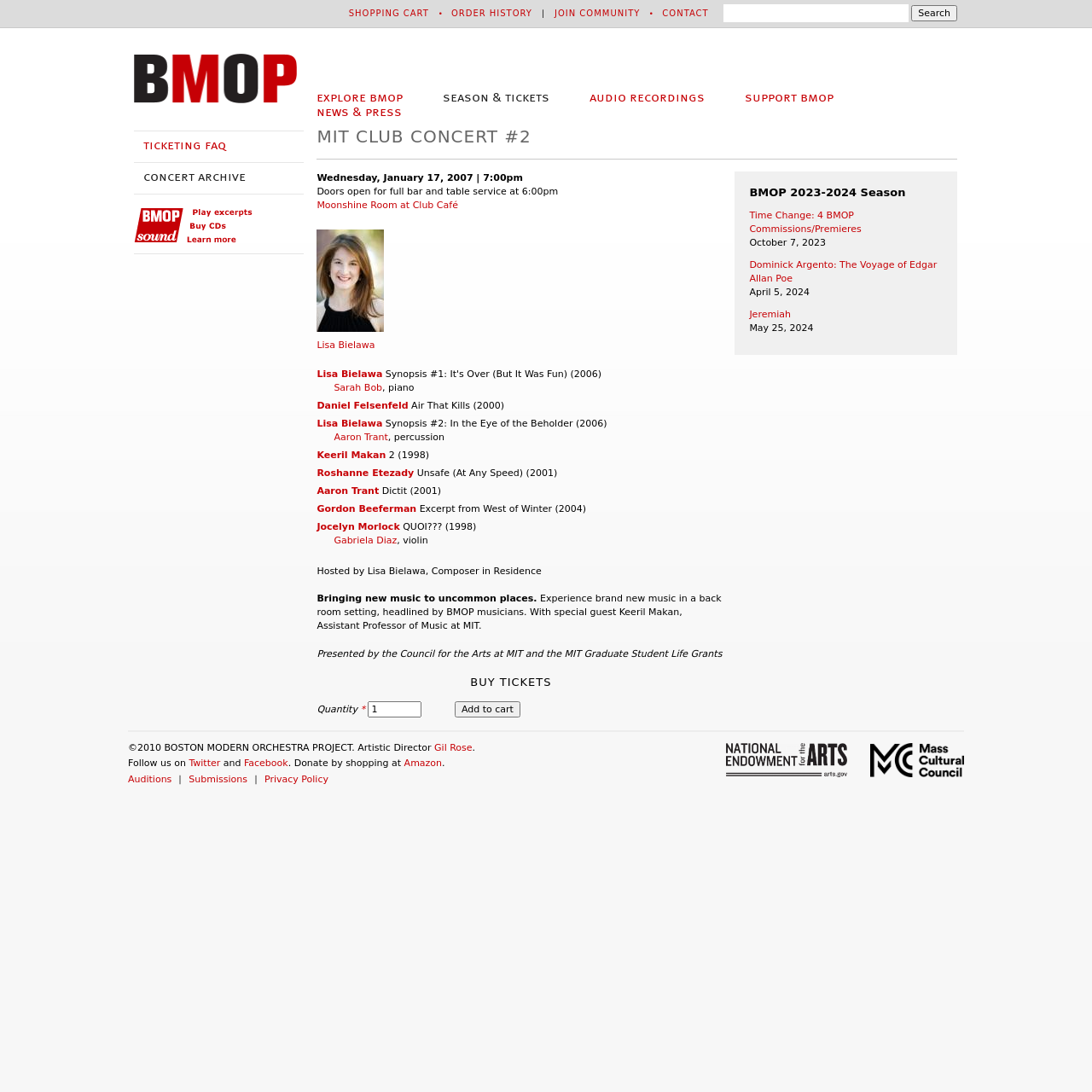Provide a brief response to the question below using a single word or phrase: 
What is the name of the organization presenting the concert?

Council for the Arts at MIT